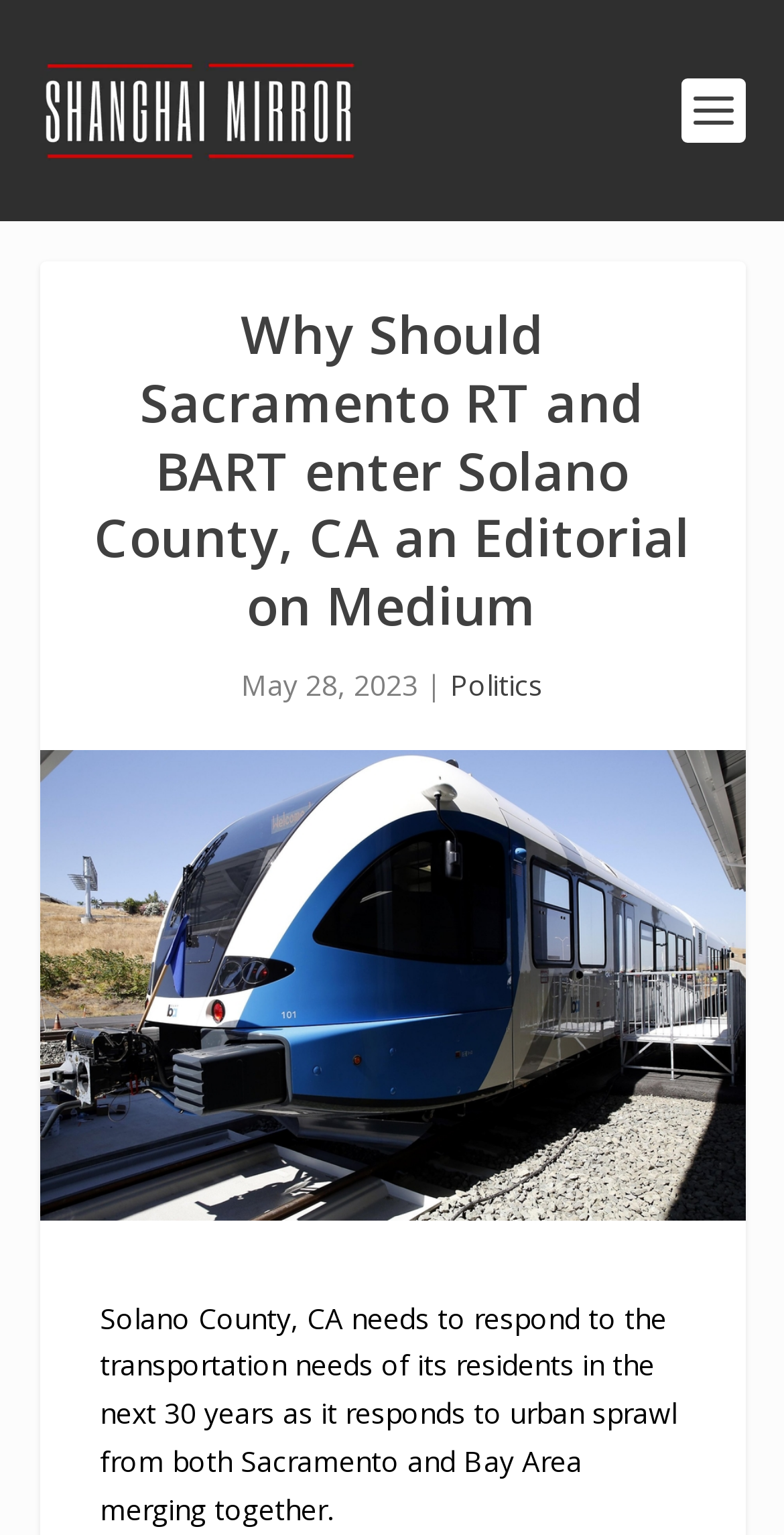What is the main issue discussed in the editorial? Analyze the screenshot and reply with just one word or a short phrase.

Transportation needs